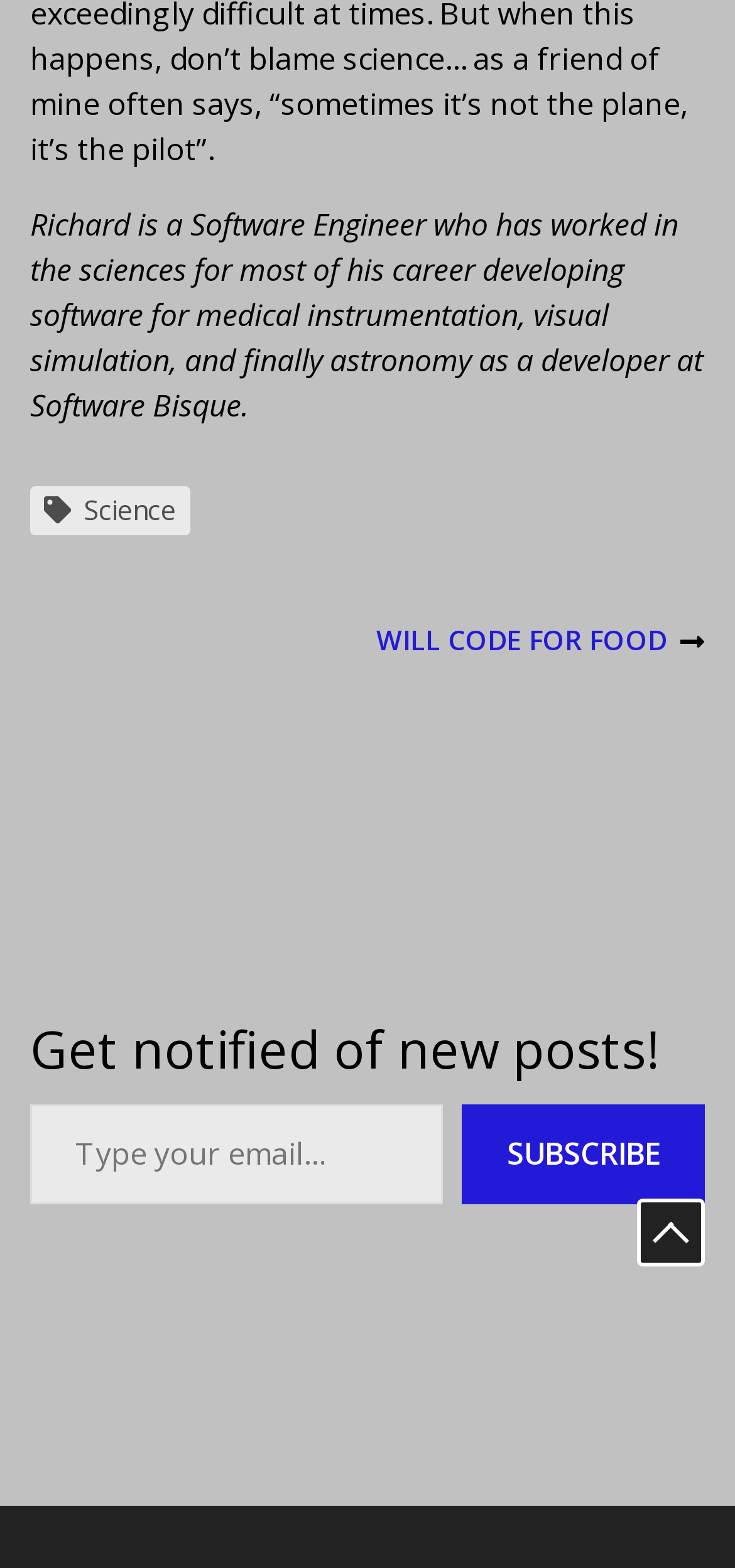What is the purpose of the textbox?
Provide a concise answer using a single word or phrase based on the image.

To type email